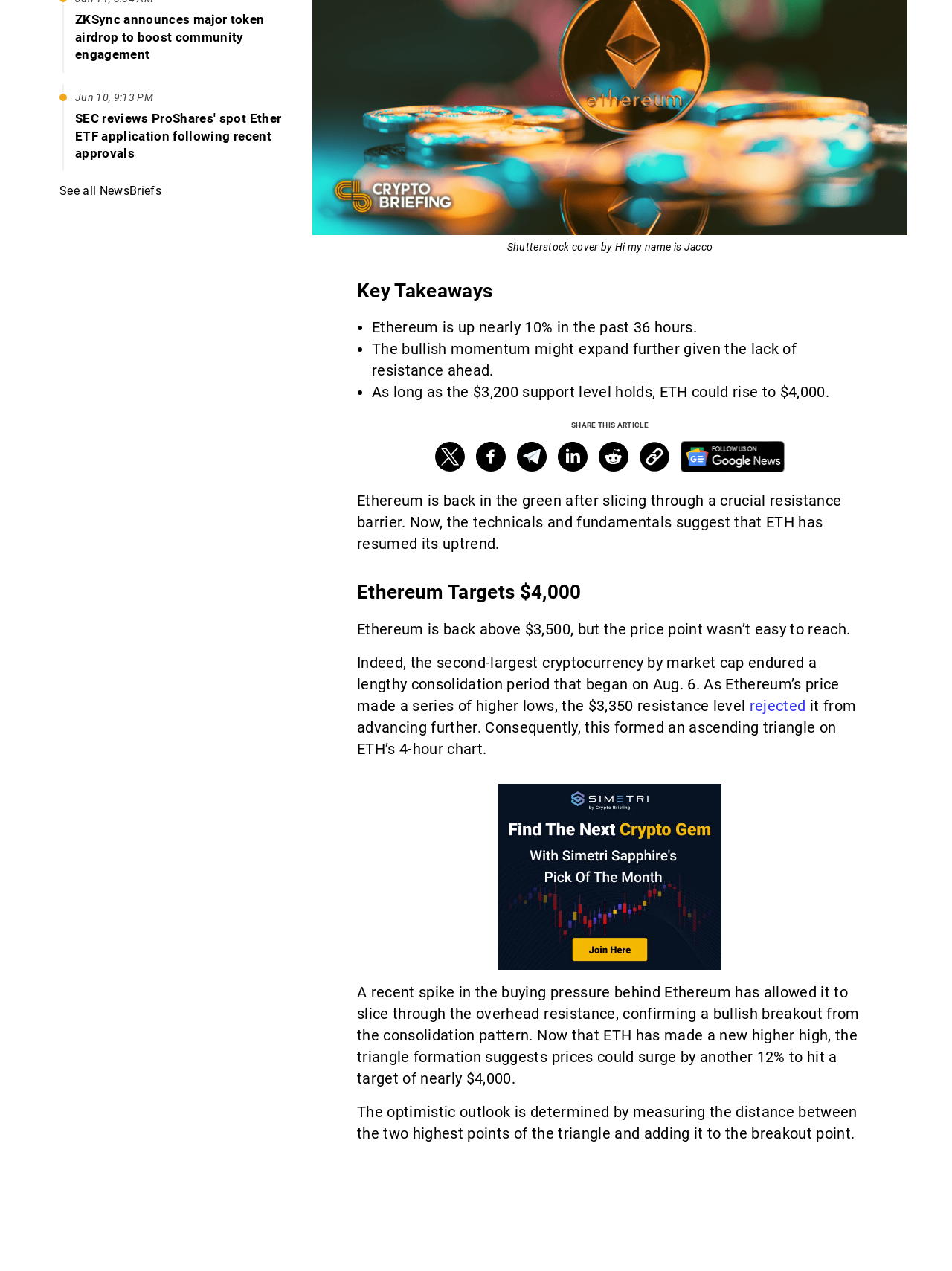Predict the bounding box of the UI element based on this description: "See all NewsBriefs".

[0.062, 0.143, 0.176, 0.158]